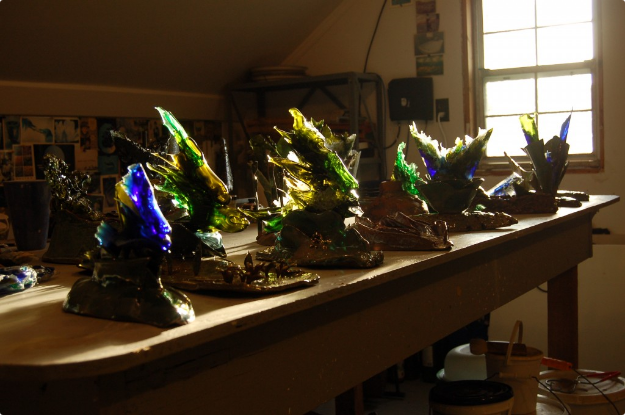Provide a thorough and detailed caption for the image.

The image captures a beautifully lit scene inside an artist's studio, showcasing a collection of vibrant glass sculptures arranged on a workshop table. Each sculpture features intricate formations, with sharp angles and flowing curves, reflecting a variety of colors including blues, greens, and yellows. The warm sunlight streaming through the window highlights the textures and translucent qualities of the glass, enhancing their artistic appeal. In the background, shelves filled with various tools and materials hint at the creative process, while the cluttered workspace adds a sense of authenticity and dedication to the craft. This display is part of the artist's new glass work, which is set to be featured in a window display at Starbrick Gallery, symbolizing a significant milestone in their artistic journey.